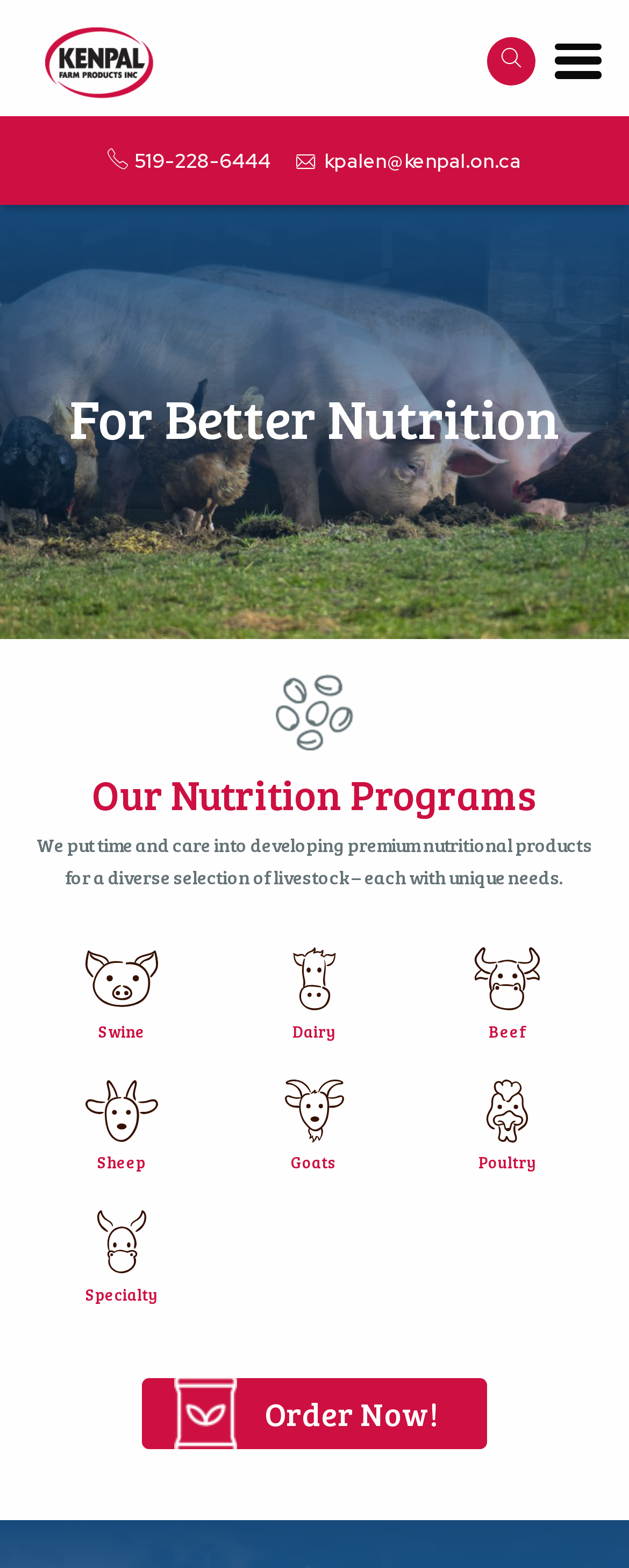Utilize the information from the image to answer the question in detail:
What type of products does the website offer?

Based on the images and headings on the webpage, it appears that the website offers a range of nutritional products, including feed and vitamin/mineral supplements, specifically designed for different types of livestock.